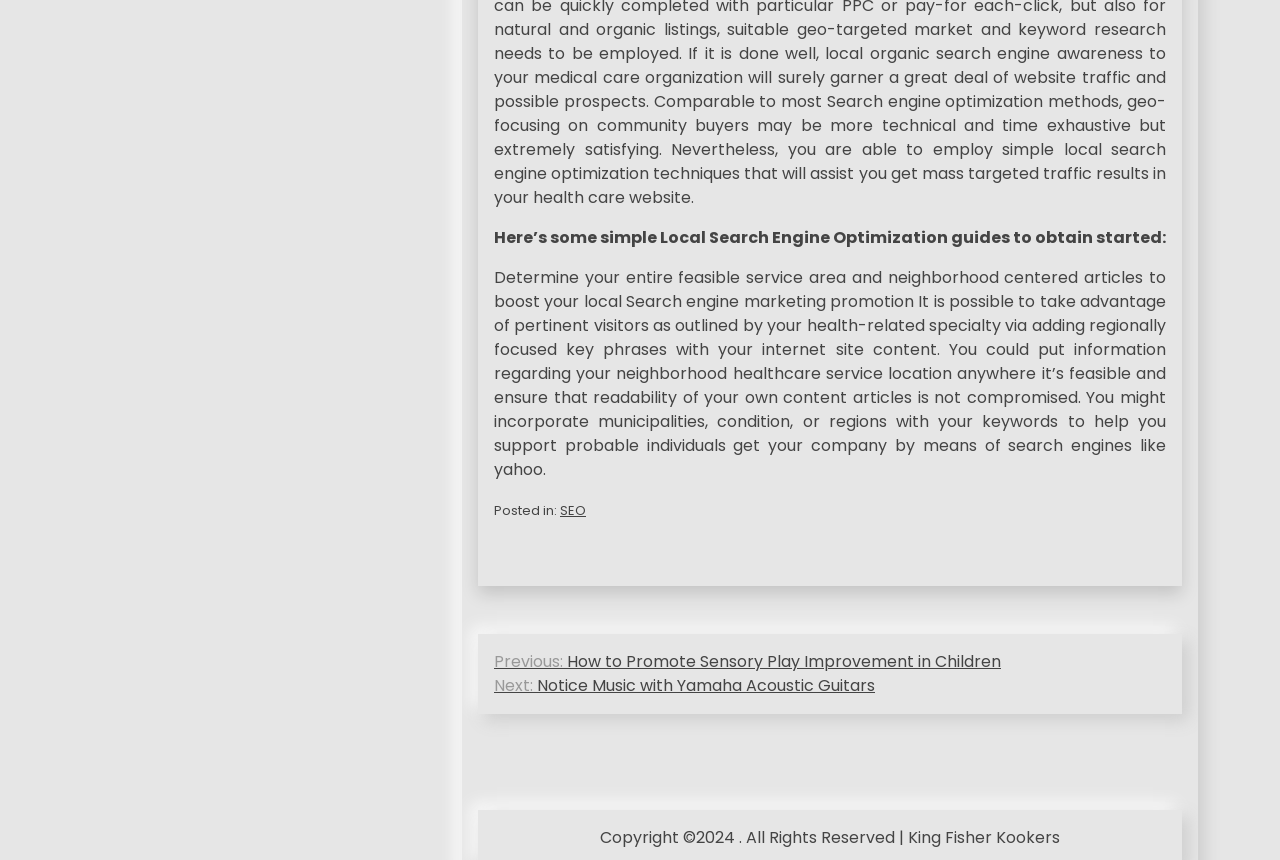What is the topic of the article?
Use the image to give a comprehensive and detailed response to the question.

The topic of the article can be determined by reading the first sentence of the article, which is 'Here’s some simple Local Search Engine Optimization guides to obtain started:'.